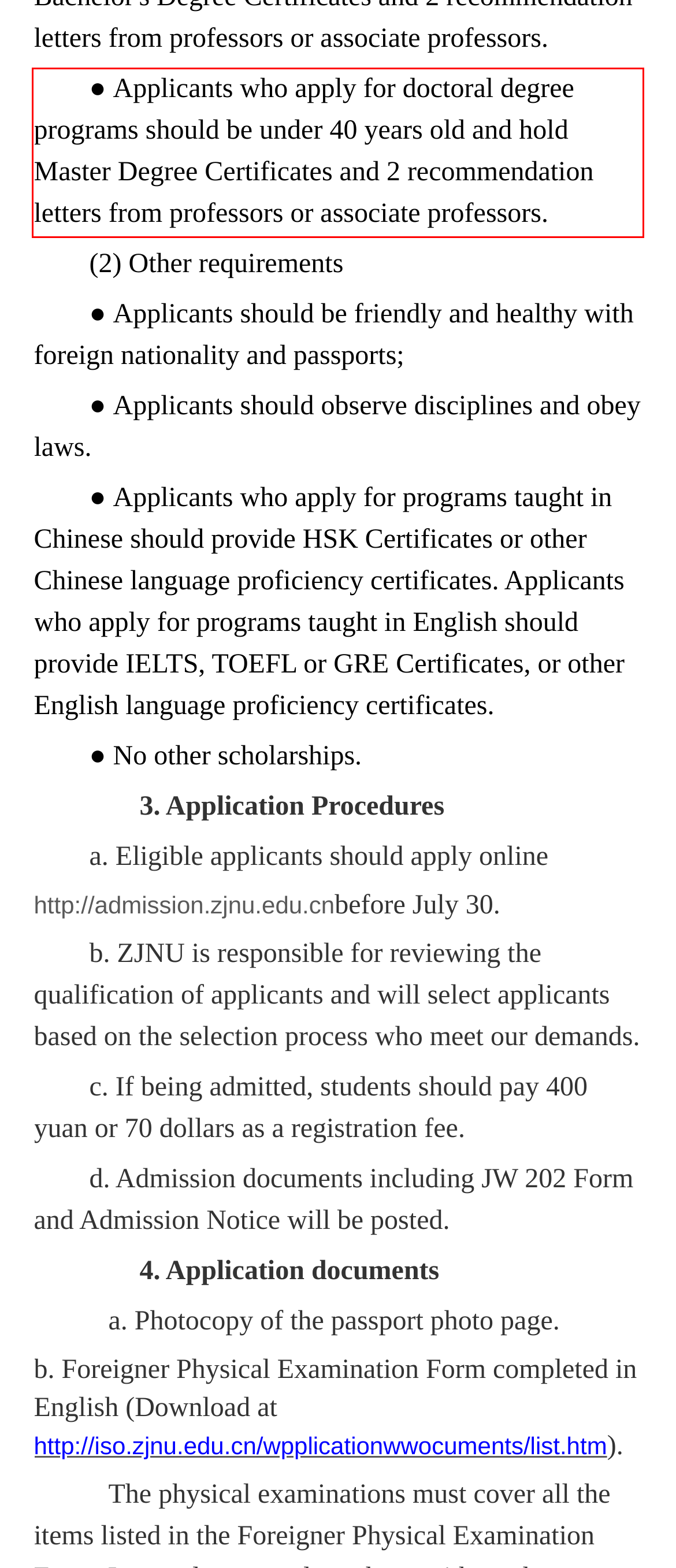Using the provided webpage screenshot, identify and read the text within the red rectangle bounding box.

● Applicants who apply for doctoral degree programs should be under 40 years old and hold Master Degree Certificates and 2 recommendation letters from professors or associate professors.